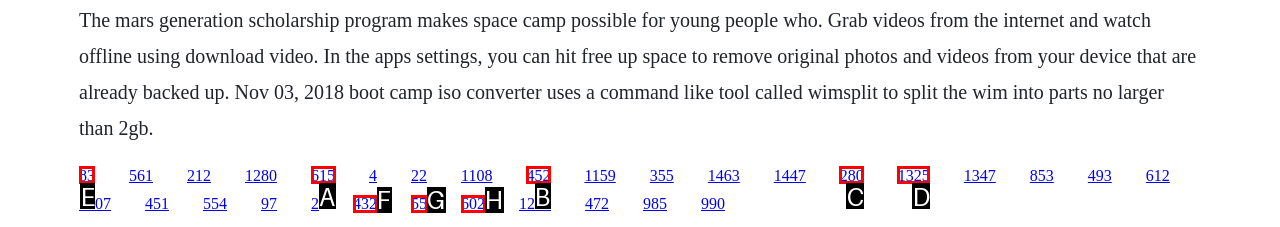For the task "Go to Index of all works", which option's letter should you click? Answer with the letter only.

None